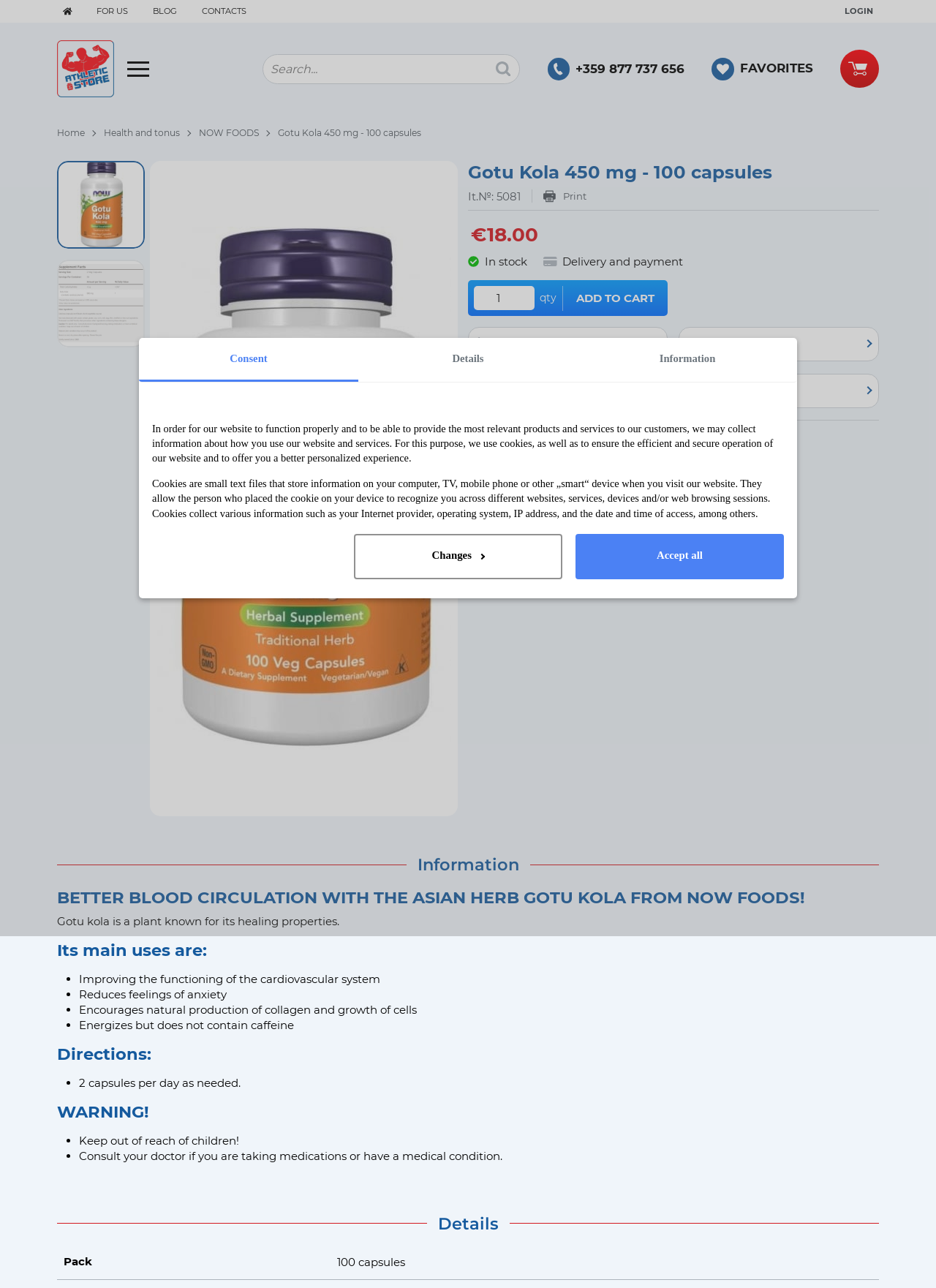Locate the bounding box of the UI element described in the following text: "+359 877 737 656".

[0.585, 0.038, 0.731, 0.069]